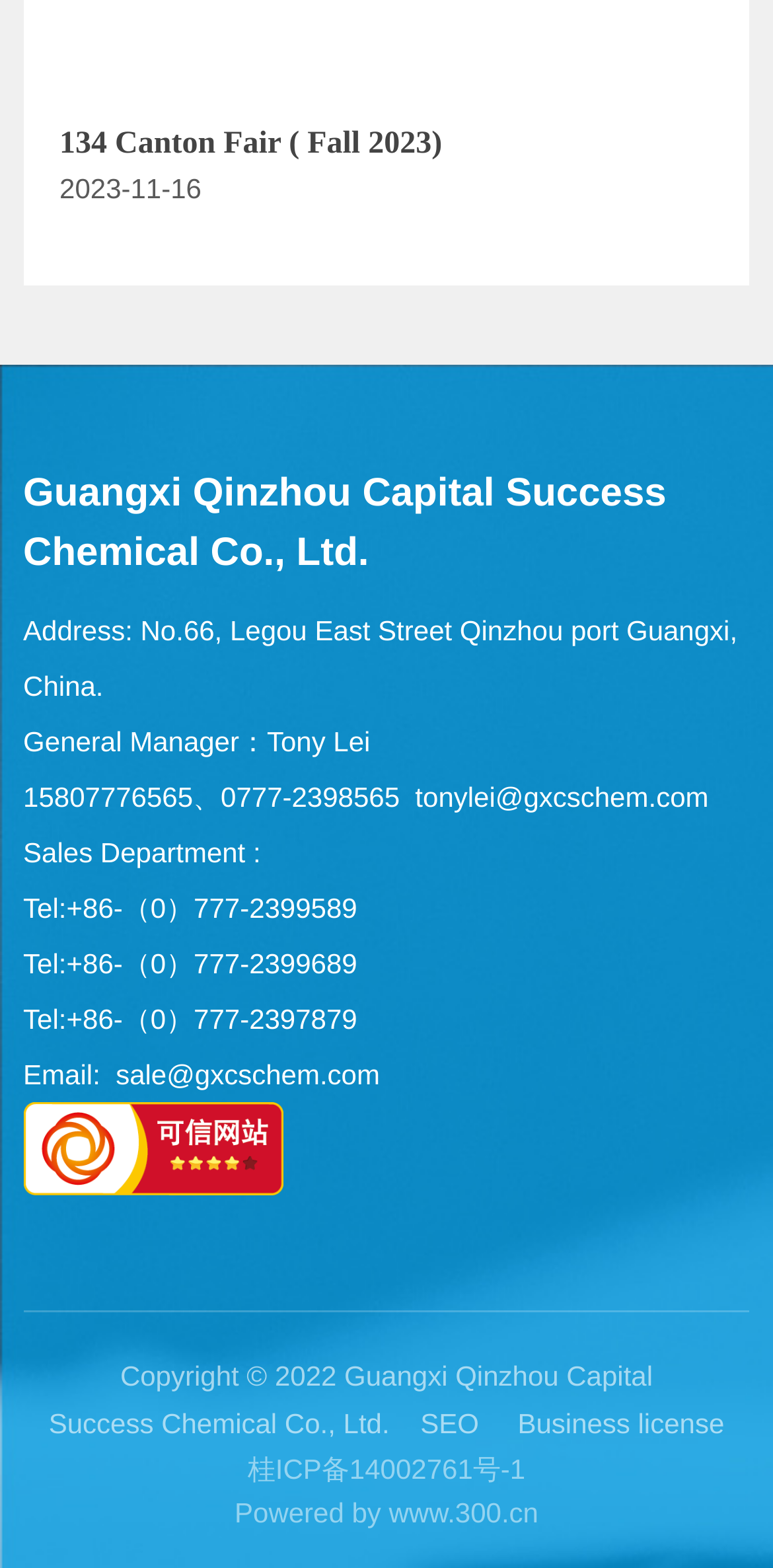Please identify the bounding box coordinates of the element's region that should be clicked to execute the following instruction: "Visit the website's SEO page". The bounding box coordinates must be four float numbers between 0 and 1, i.e., [left, top, right, bottom].

[0.544, 0.898, 0.62, 0.918]